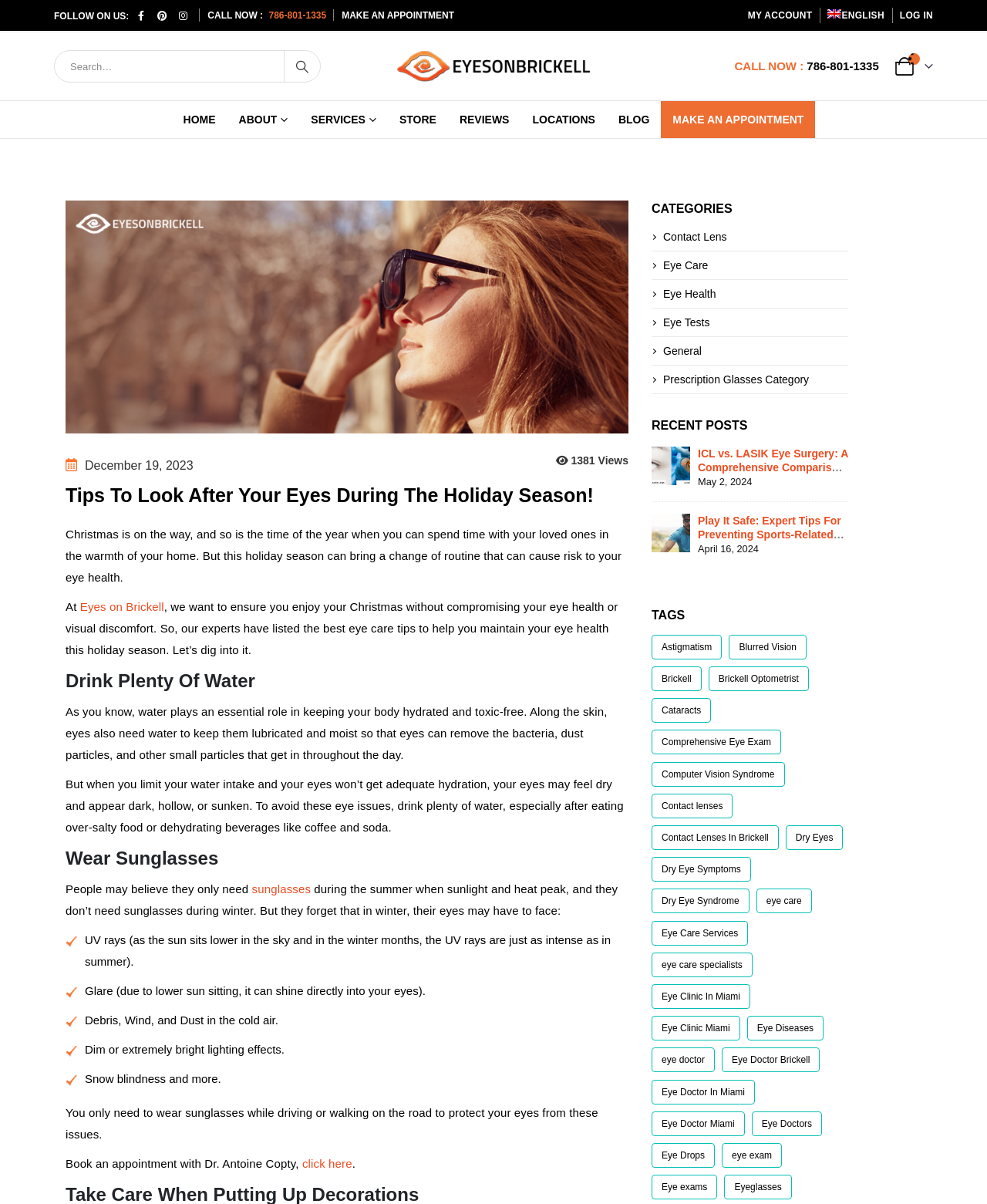Give a one-word or short phrase answer to this question: 
What is the category of the post 'ICL vs. LASIK Eye Surgery: A Comprehensive Comparison Guide'?

Eye Care